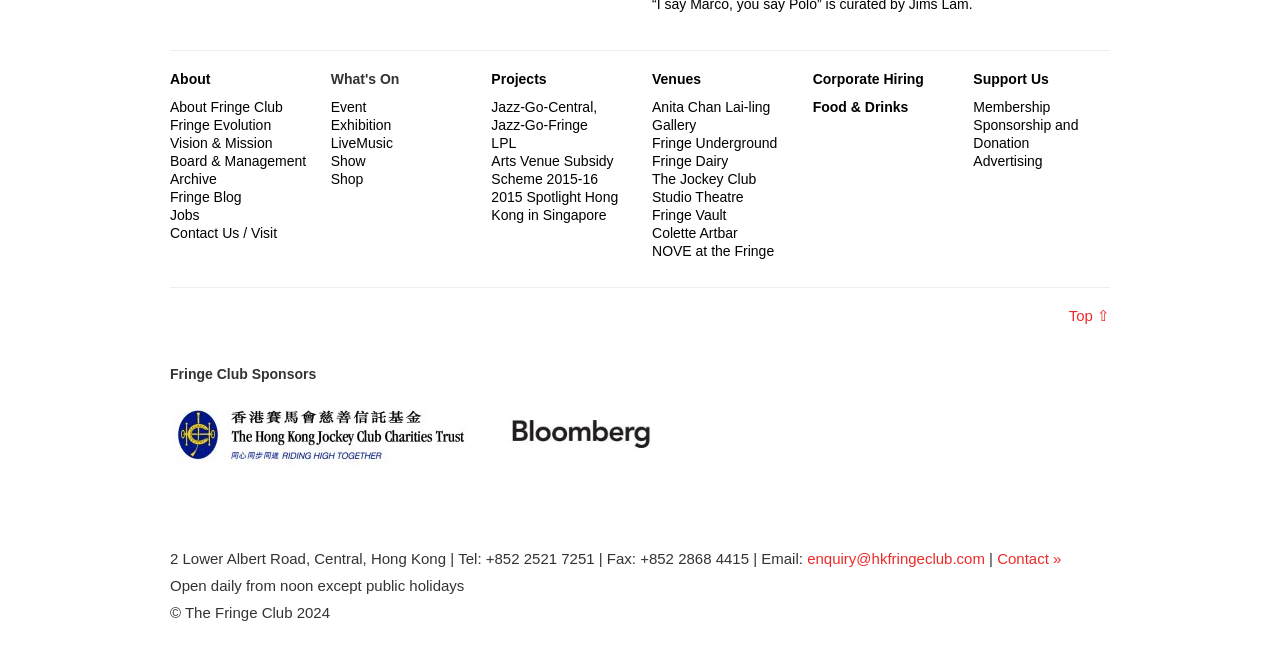Determine the bounding box coordinates for the clickable element to execute this instruction: "Contact Us". Provide the coordinates as four float numbers between 0 and 1, i.e., [left, top, right, bottom].

[0.133, 0.335, 0.217, 0.359]